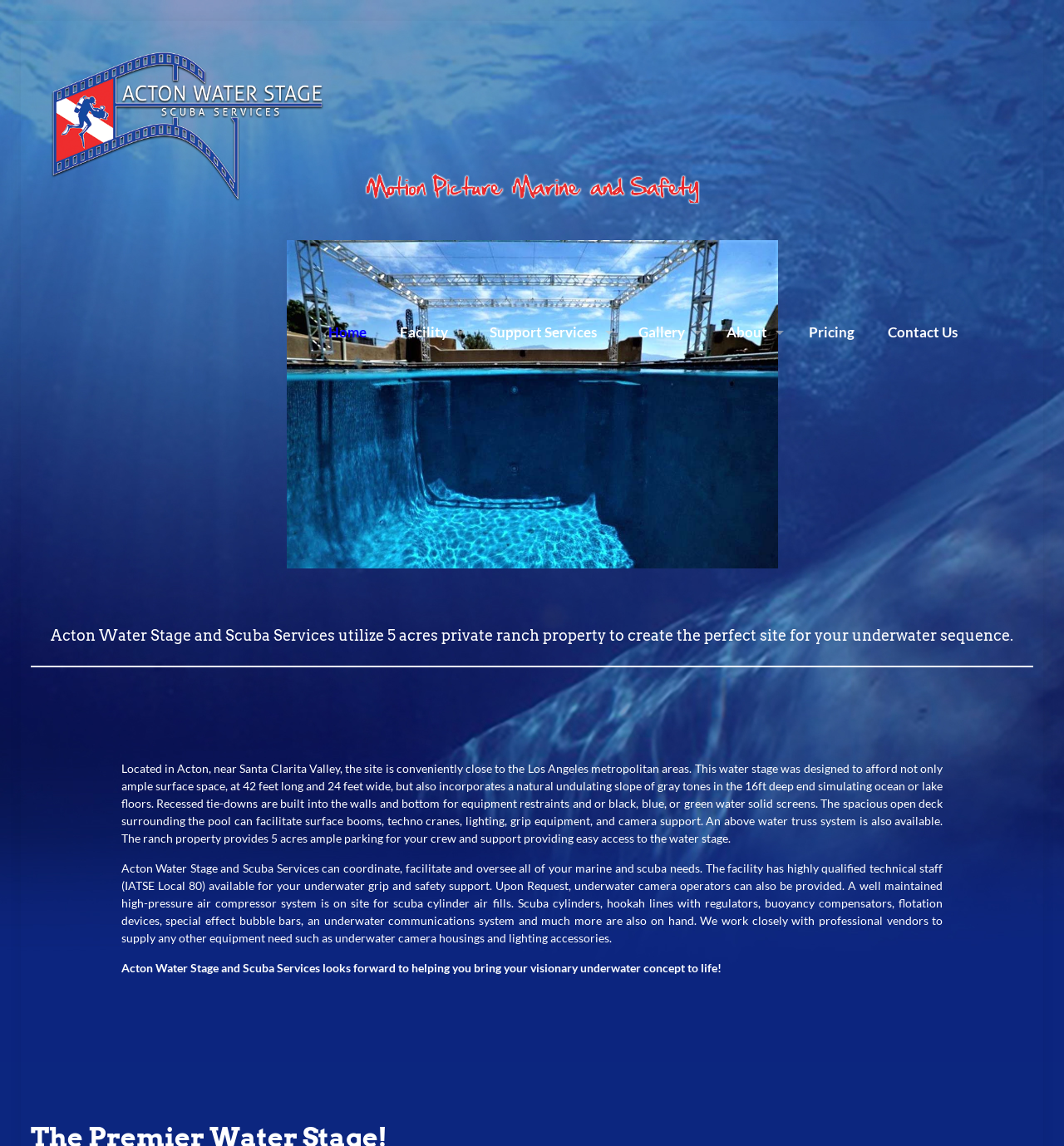Determine the bounding box coordinates for the area that should be clicked to carry out the following instruction: "Click the search icon".

[0.935, 0.19, 0.955, 0.209]